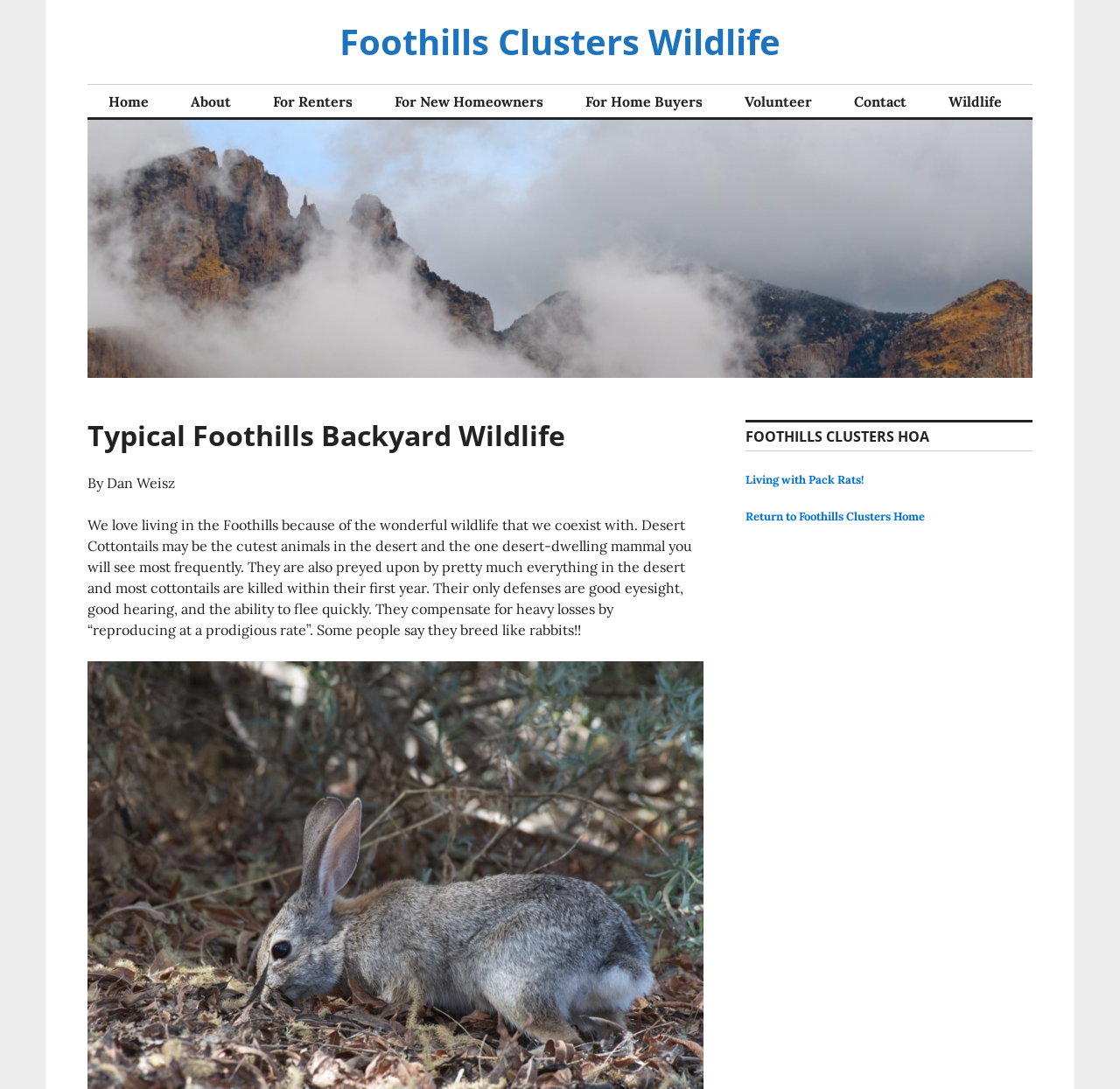Determine the bounding box coordinates of the region I should click to achieve the following instruction: "Click on the 'LEARN MORE' link". Ensure the bounding box coordinates are four float numbers between 0 and 1, i.e., [left, top, right, bottom].

None